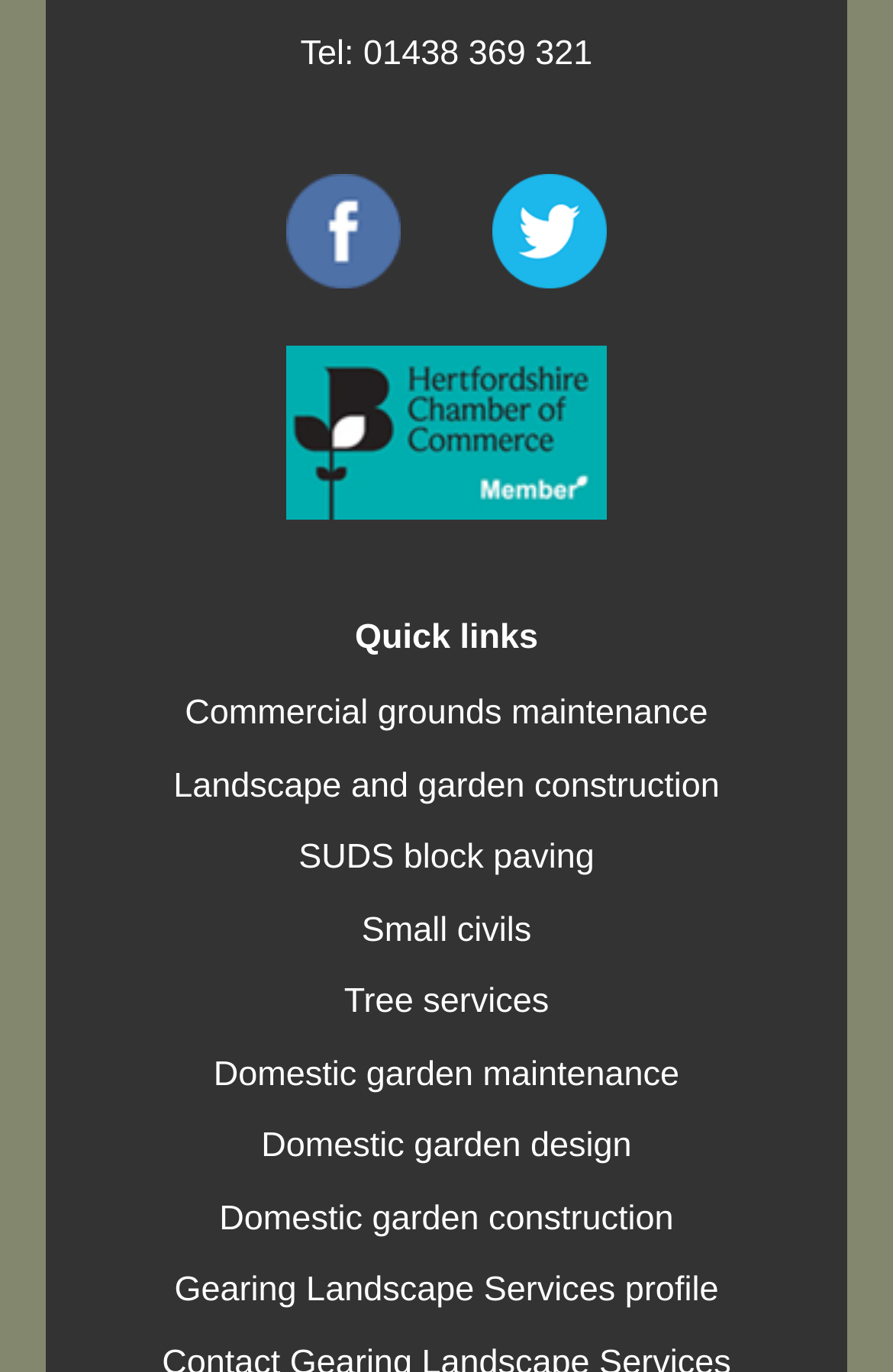Please identify the bounding box coordinates of where to click in order to follow the instruction: "View Gearing Landscape Services profile".

[0.195, 0.927, 0.805, 0.955]